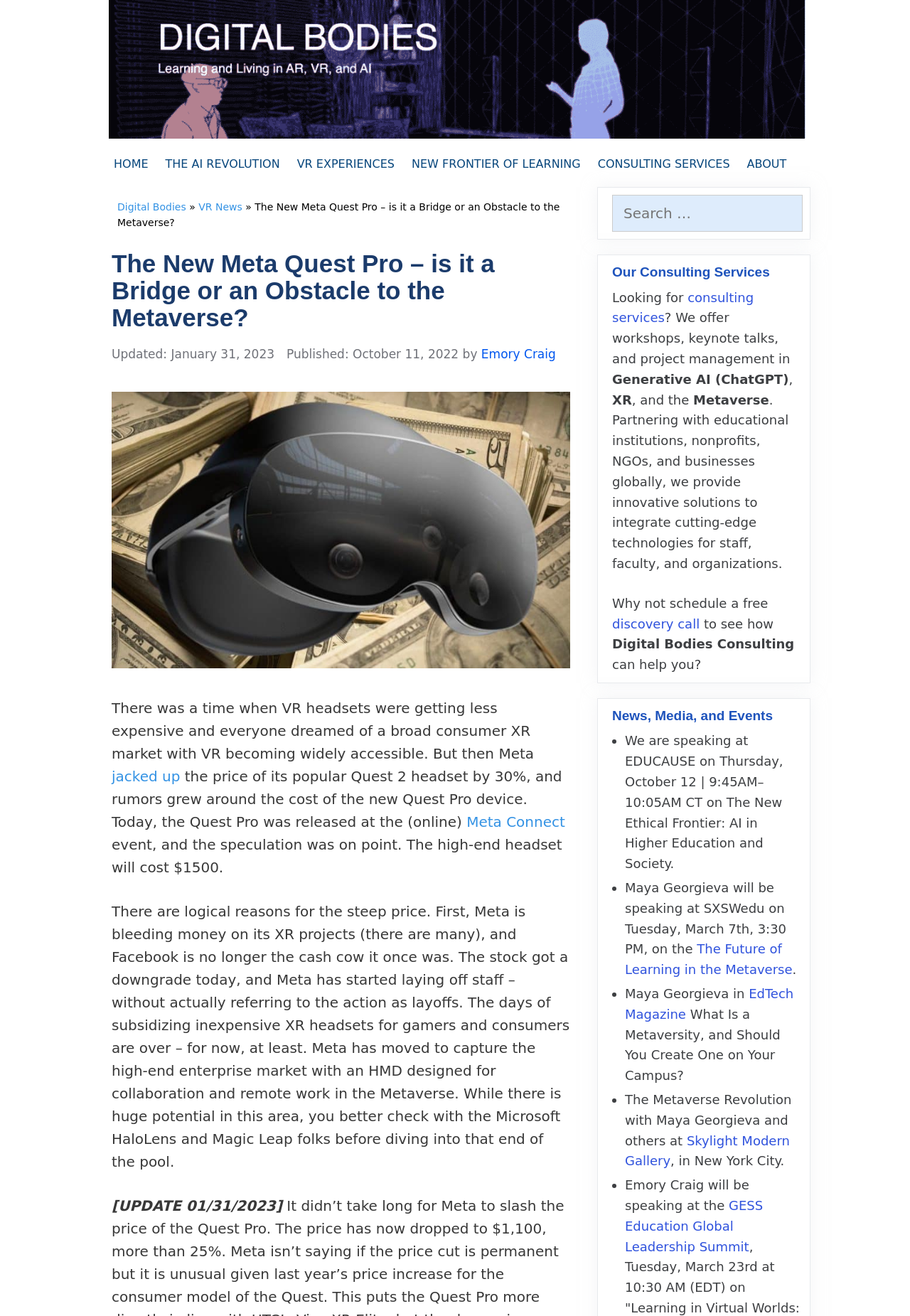Provide the bounding box coordinates of the HTML element described by the text: "ABOUT".

[0.805, 0.119, 0.867, 0.131]